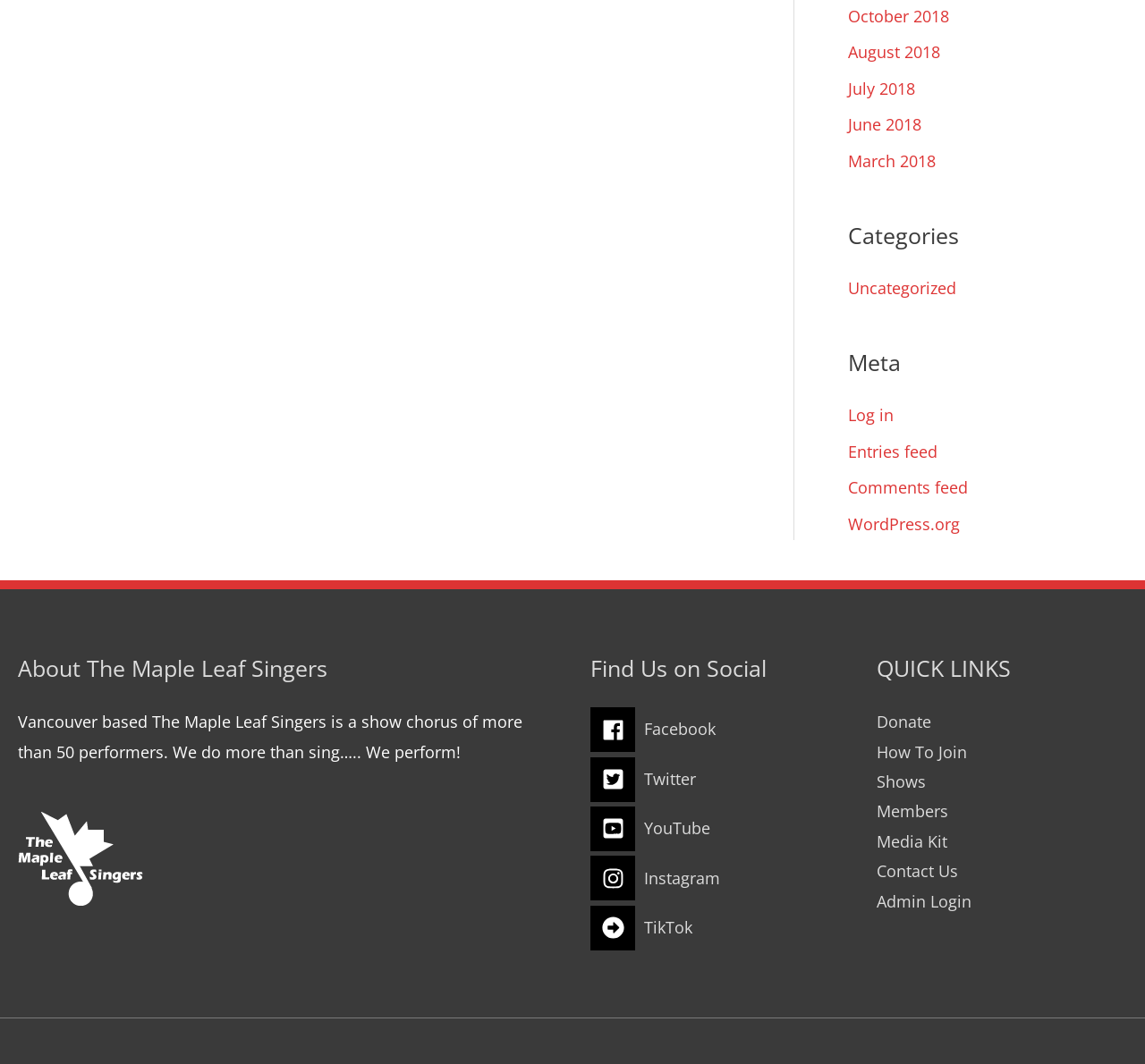Find the bounding box coordinates of the element's region that should be clicked in order to follow the given instruction: "Log in to the website". The coordinates should consist of four float numbers between 0 and 1, i.e., [left, top, right, bottom].

[0.741, 0.38, 0.78, 0.4]